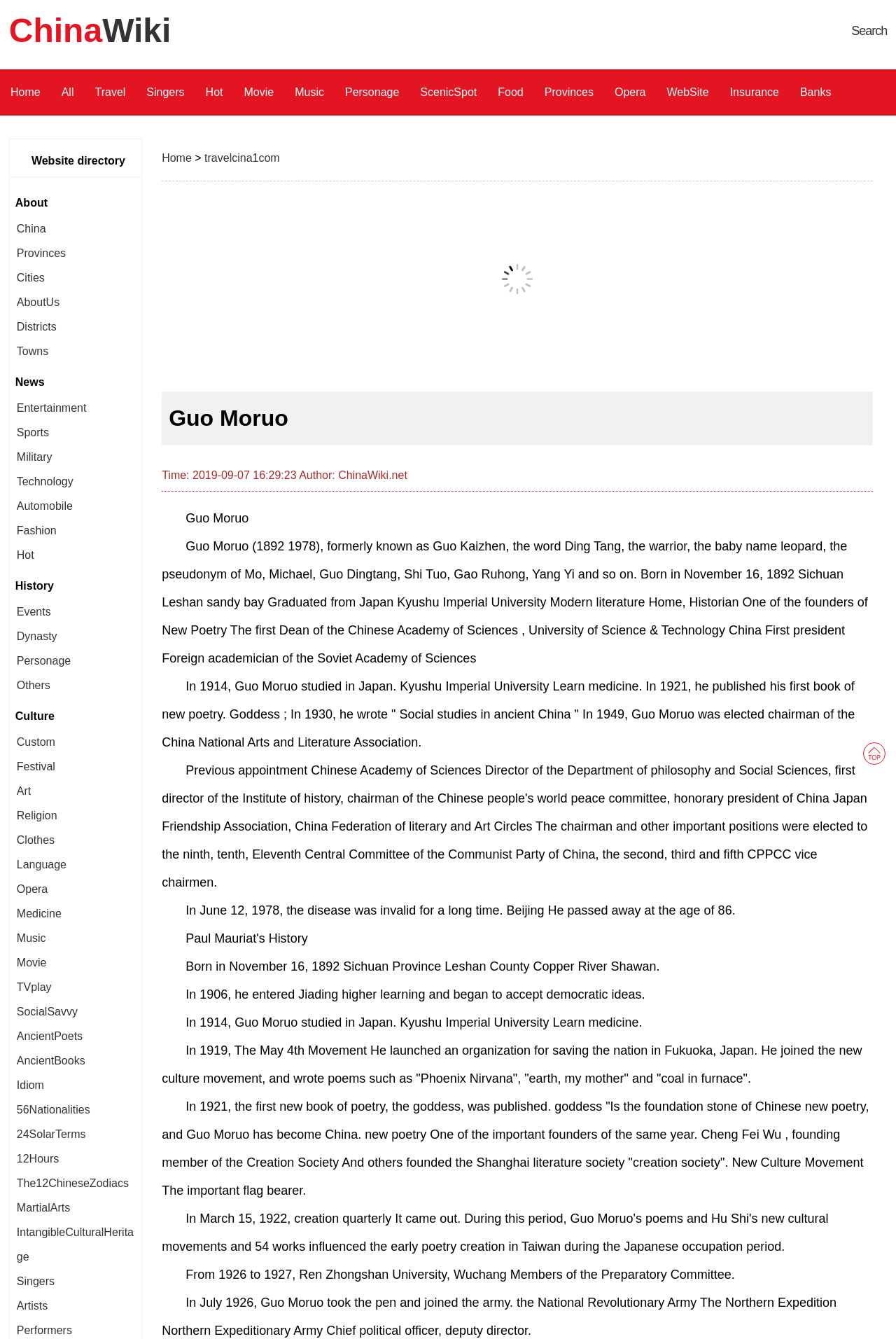Where did Guo Moruo study medicine?
Utilize the information in the image to give a detailed answer to the question.

I found the answer by reading the static text element that mentions Guo Moruo studying medicine at Kyushu Imperial University in Japan.